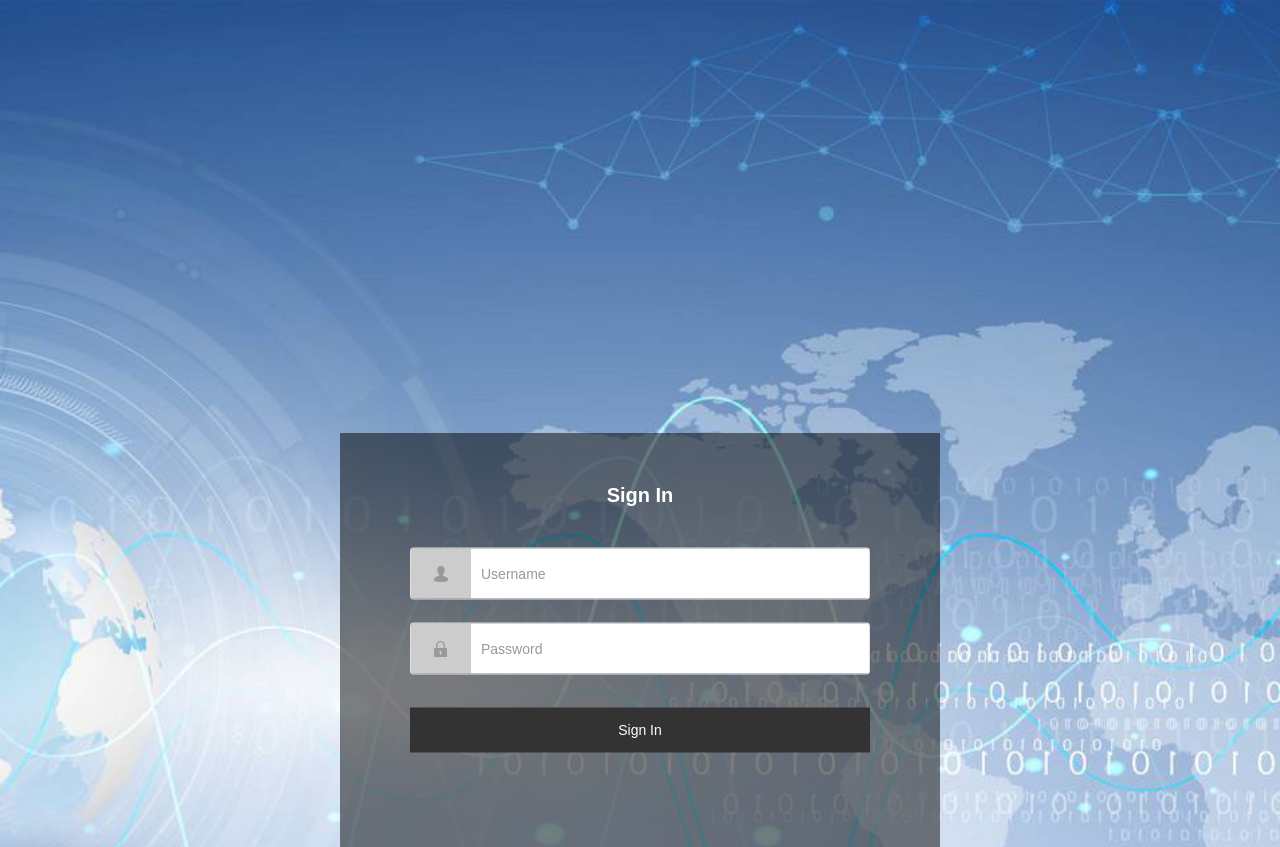Identify the bounding box for the element characterized by the following description: "parent_node: Sign In value="Sign In"".

[0.32, 0.835, 0.68, 0.888]